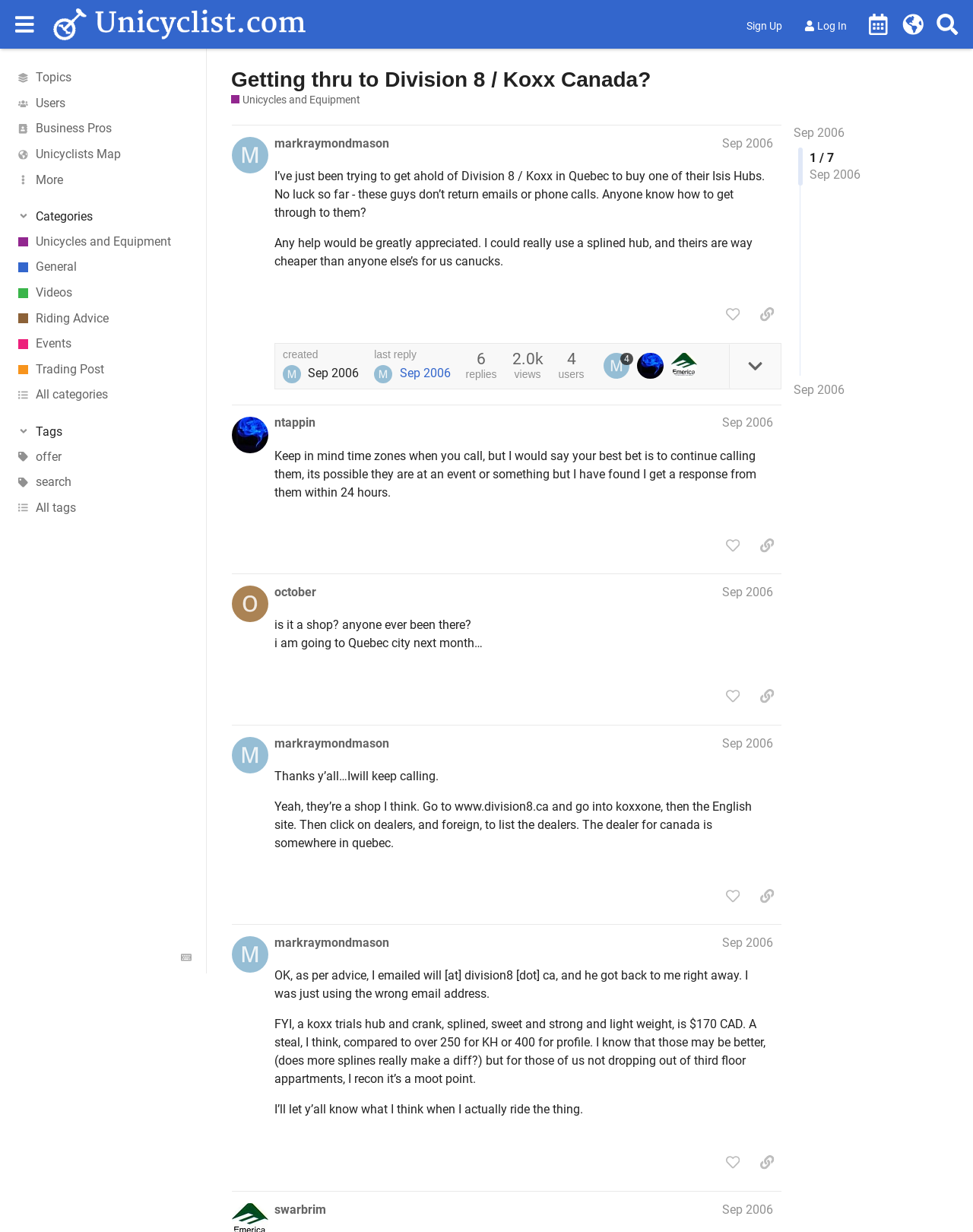Locate the bounding box coordinates of the clickable region necessary to complete the following instruction: "Learn more about LAMP". Provide the coordinates in the format of four float numbers between 0 and 1, i.e., [left, top, right, bottom].

None